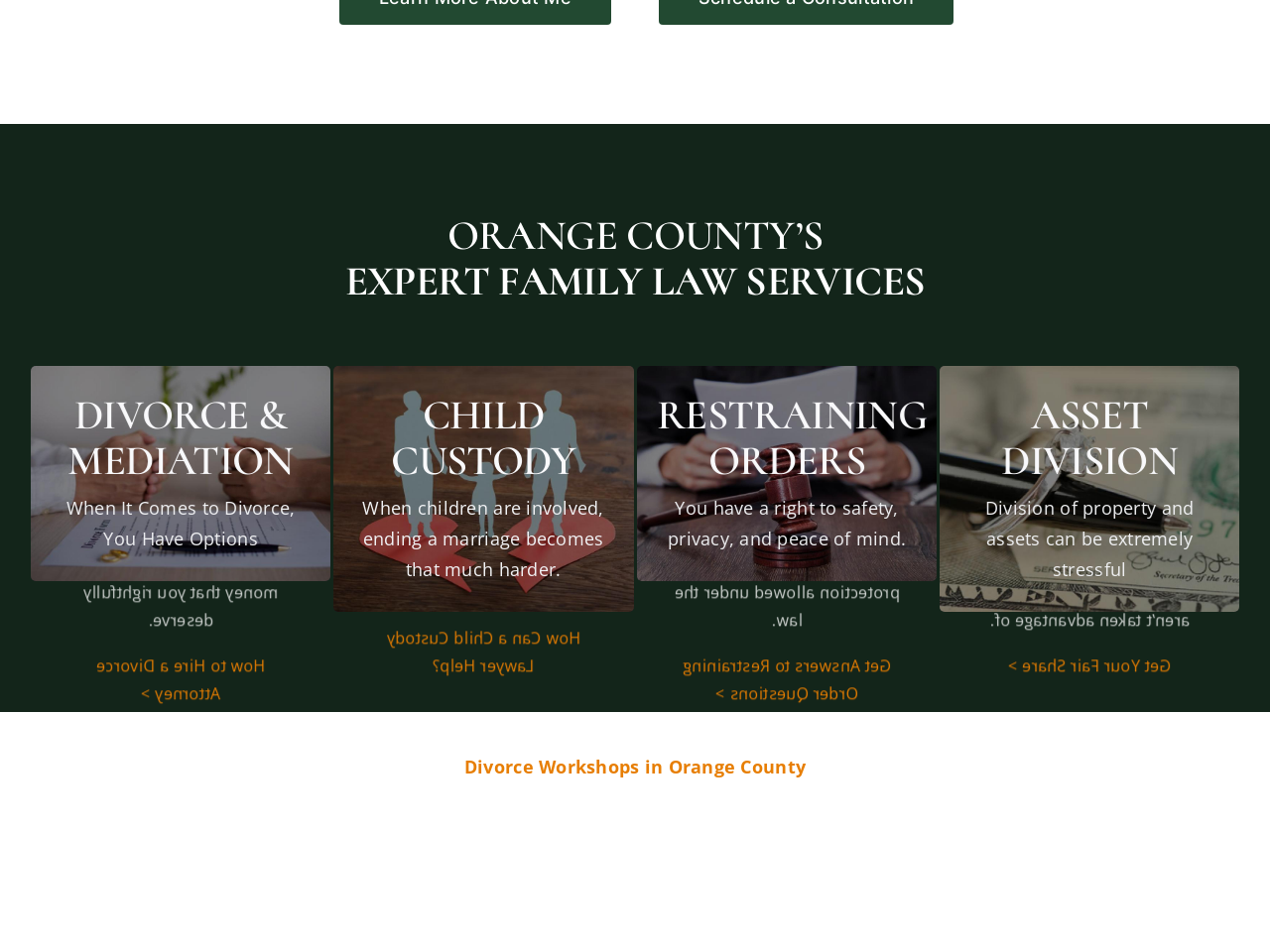Find and specify the bounding box coordinates that correspond to the clickable region for the instruction: "Get answers to restraining order questions".

[0.537, 0.688, 0.702, 0.739]